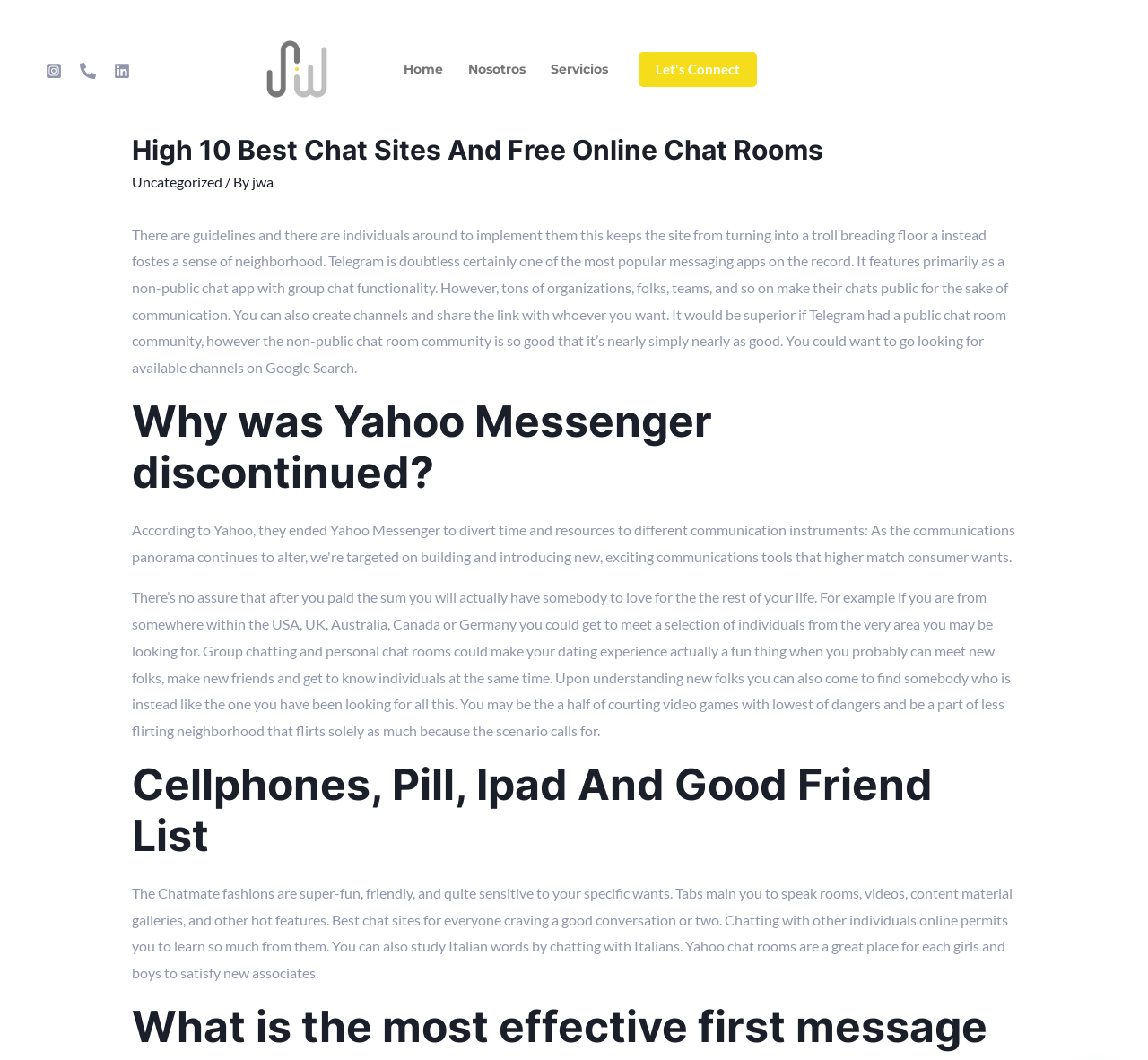Provide a thorough description of this webpage.

This webpage is about the top 10 best chat sites and free online chat rooms, as indicated by the title. At the top left corner, there are three social media links, including Instagram, Phone, and Linkedin, each accompanied by an image. Next to these links is the logo of JW Digital Advertising Agency, which is also a link.

Below these links, there is a navigation menu with three options: Home, Nosotros, and Servicios. On the right side of the navigation menu, there is a call-to-action link "Let's Connect".

The main content of the webpage is divided into several sections. The first section has a heading "High 10 Best Chat Sites And Free Online Chat Rooms" and a subheading "Uncategorized" with the author's name "jwa". Below this, there is a paragraph of text discussing the benefits of Telegram, a popular messaging app, and its features.

The next section has a heading "Why was Yahoo Messenger discontinued?" followed by a long paragraph of text discussing online dating and the benefits of group chatting and private chat rooms.

The third section has a heading "Cellphones, Pill, Ipad And Good Friend List" followed by another long paragraph of text discussing the benefits of chatting with other people online, including learning new languages and making new friends.

Throughout the webpage, there are no images other than the social media icons and the logo of JW Digital Advertising Agency. The layout is clean, with clear headings and concise text, making it easy to read and navigate.